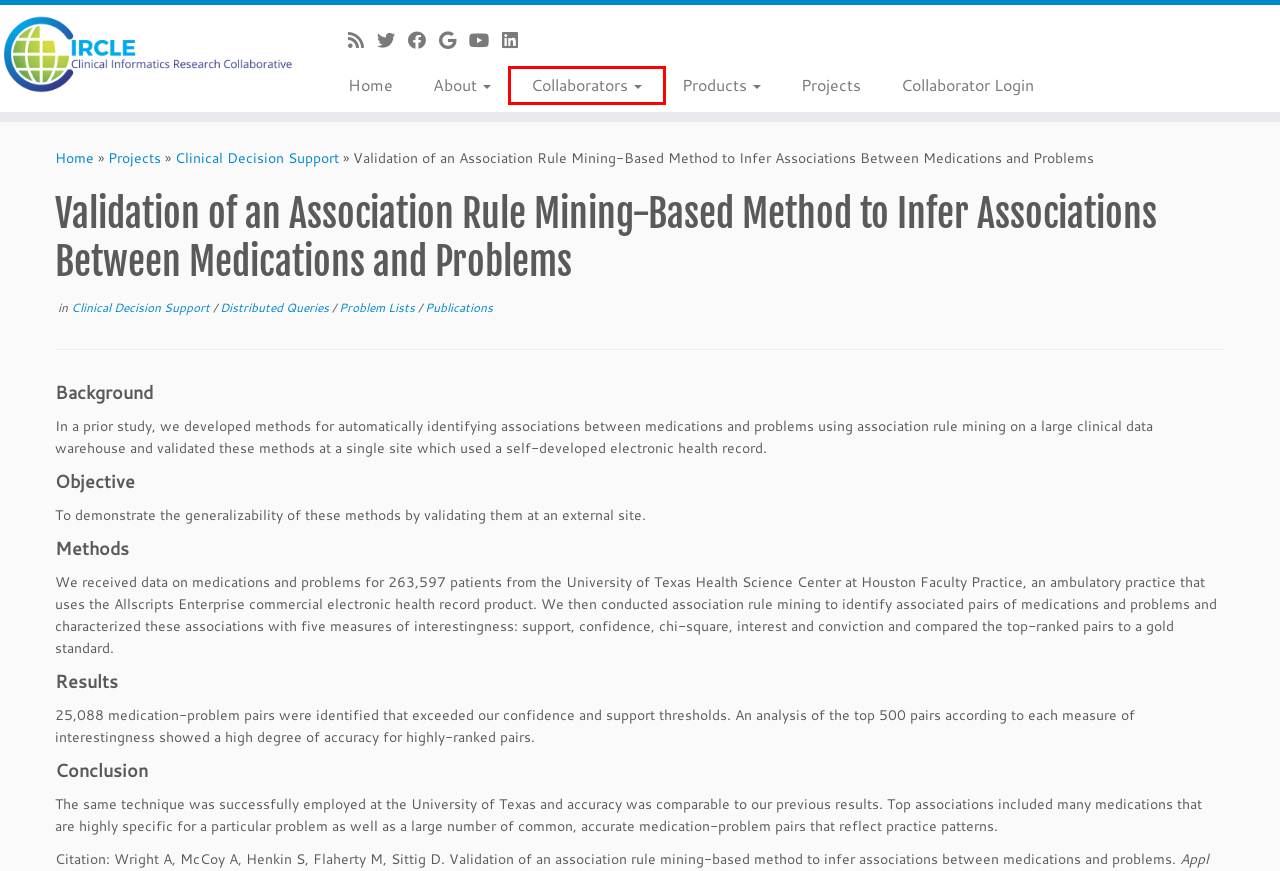A screenshot of a webpage is given, featuring a red bounding box around a UI element. Please choose the webpage description that best aligns with the new webpage after clicking the element in the bounding box. These are the descriptions:
A. Distributed Queries Archives | CIRCLE: Clinical Informatics Research Collaborative
B. Clinical Decision Support Archives | CIRCLE: Clinical Informatics Research Collaborative
C. Problem Lists Archives | CIRCLE: Clinical Informatics Research Collaborative
D. CIRCLE: Clinical Informatics Research Collaborative
E. About | CIRCLE: Clinical Informatics Research Collaborative
F. Publications Archives | CIRCLE: Clinical Informatics Research Collaborative
G. Products | CIRCLE: Clinical Informatics Research Collaborative
H. Collaborators | CIRCLE: Clinical Informatics Research Collaborative

H